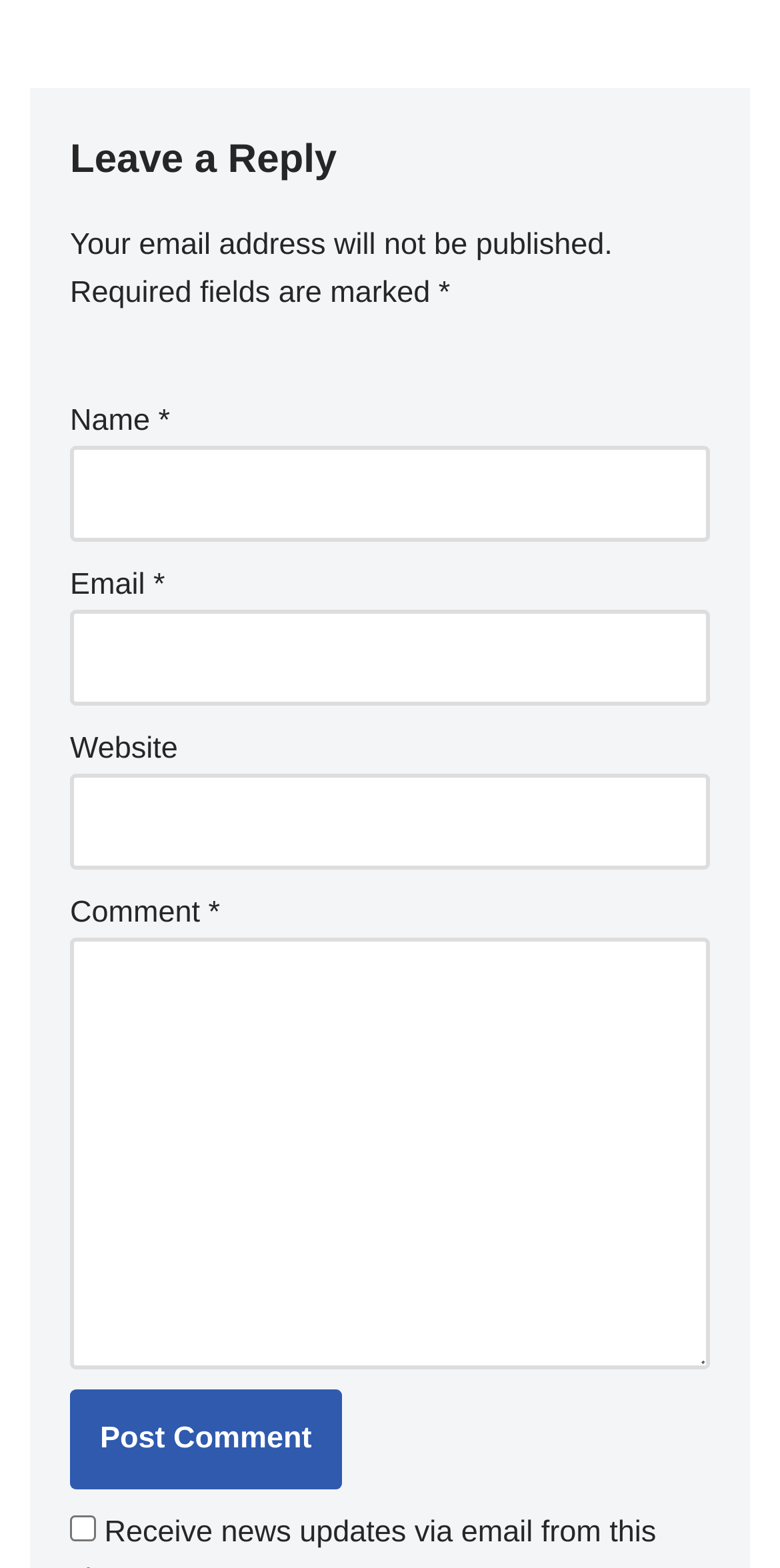What is the minimum number of fields that must be filled?
Look at the image and respond to the question as thoroughly as possible.

The fields labeled 'Name', 'Email', and 'Comment' are all marked as required, indicating that they must be filled in order to submit the form.